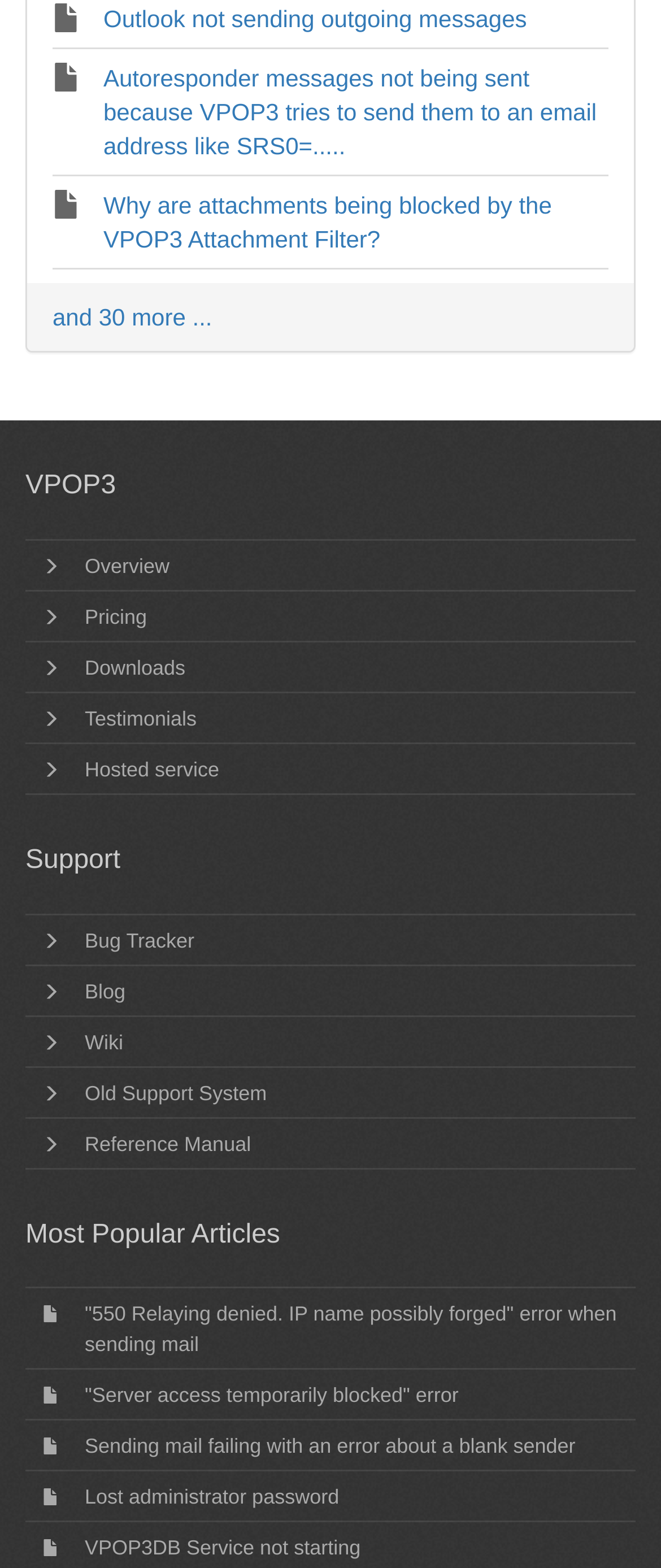Given the element description, predict the bounding box coordinates in the format (top-left x, top-left y, bottom-right x, bottom-right y), using floating point numbers between 0 and 1: Lost administrator password

[0.128, 0.947, 0.513, 0.962]